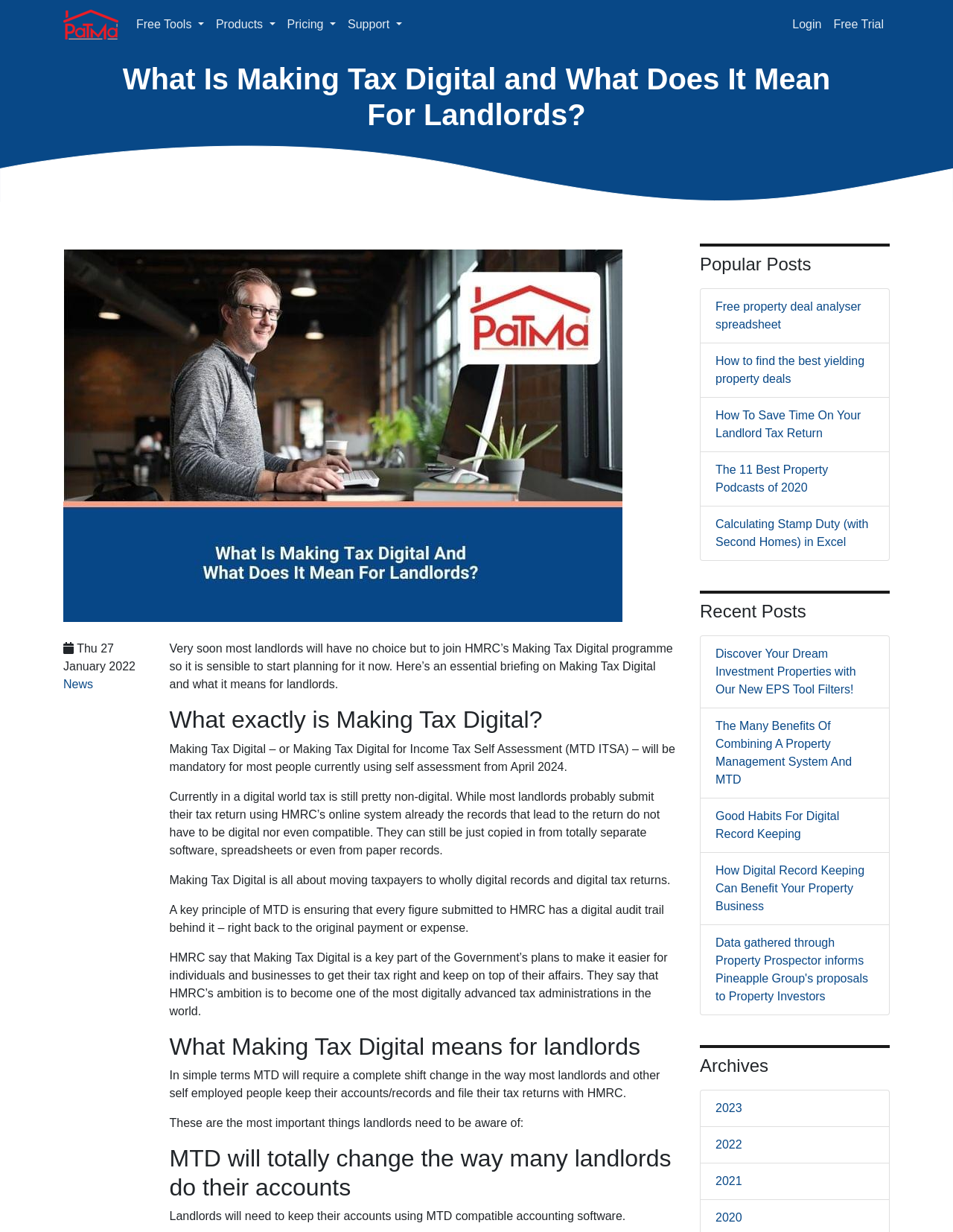Identify the bounding box coordinates for the element you need to click to achieve the following task: "Click on the 'Free Trial' button". Provide the bounding box coordinates as four float numbers between 0 and 1, in the form [left, top, right, bottom].

[0.868, 0.008, 0.934, 0.032]